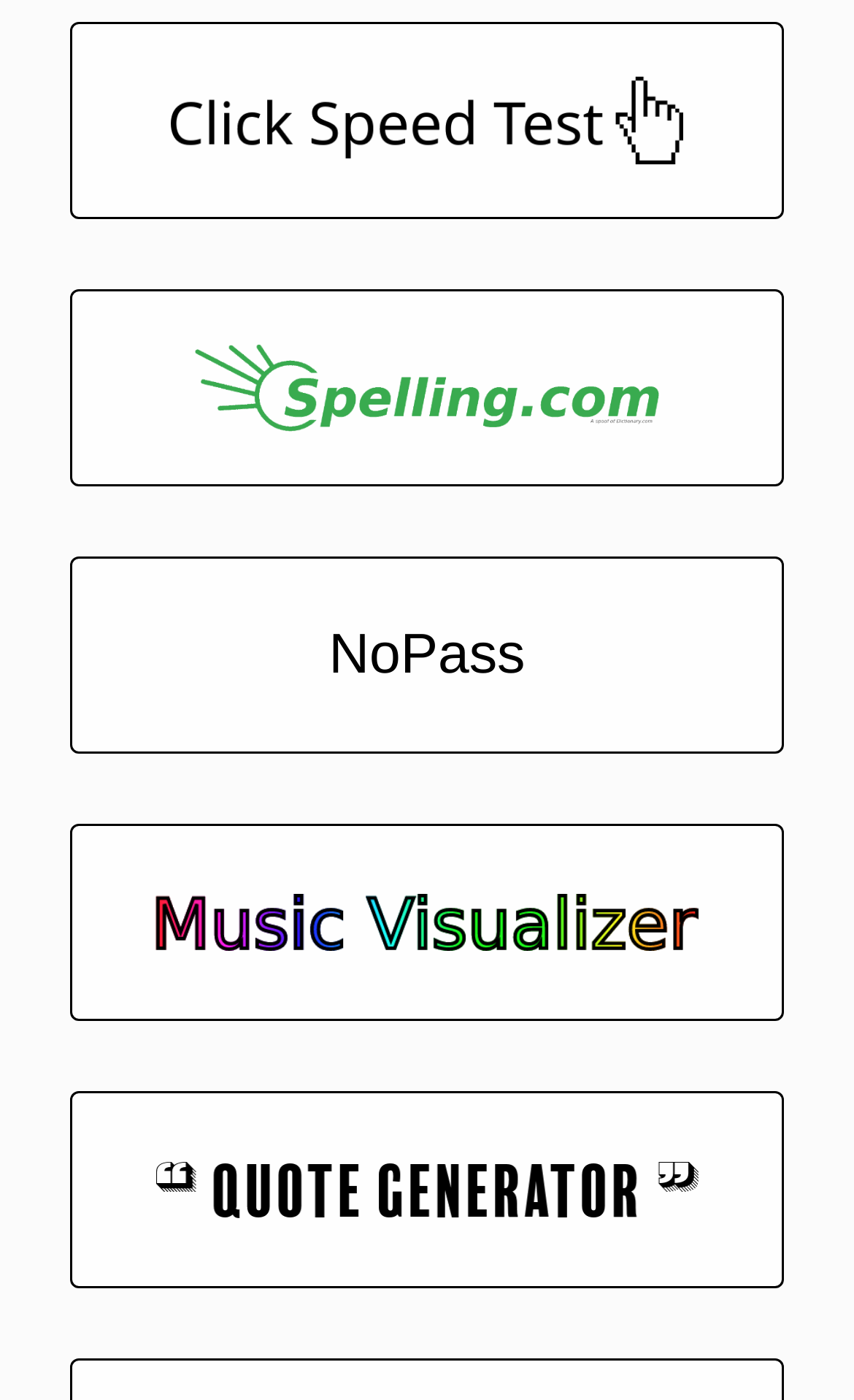Use a single word or phrase to answer the question:
How many images are there on the webpage?

4